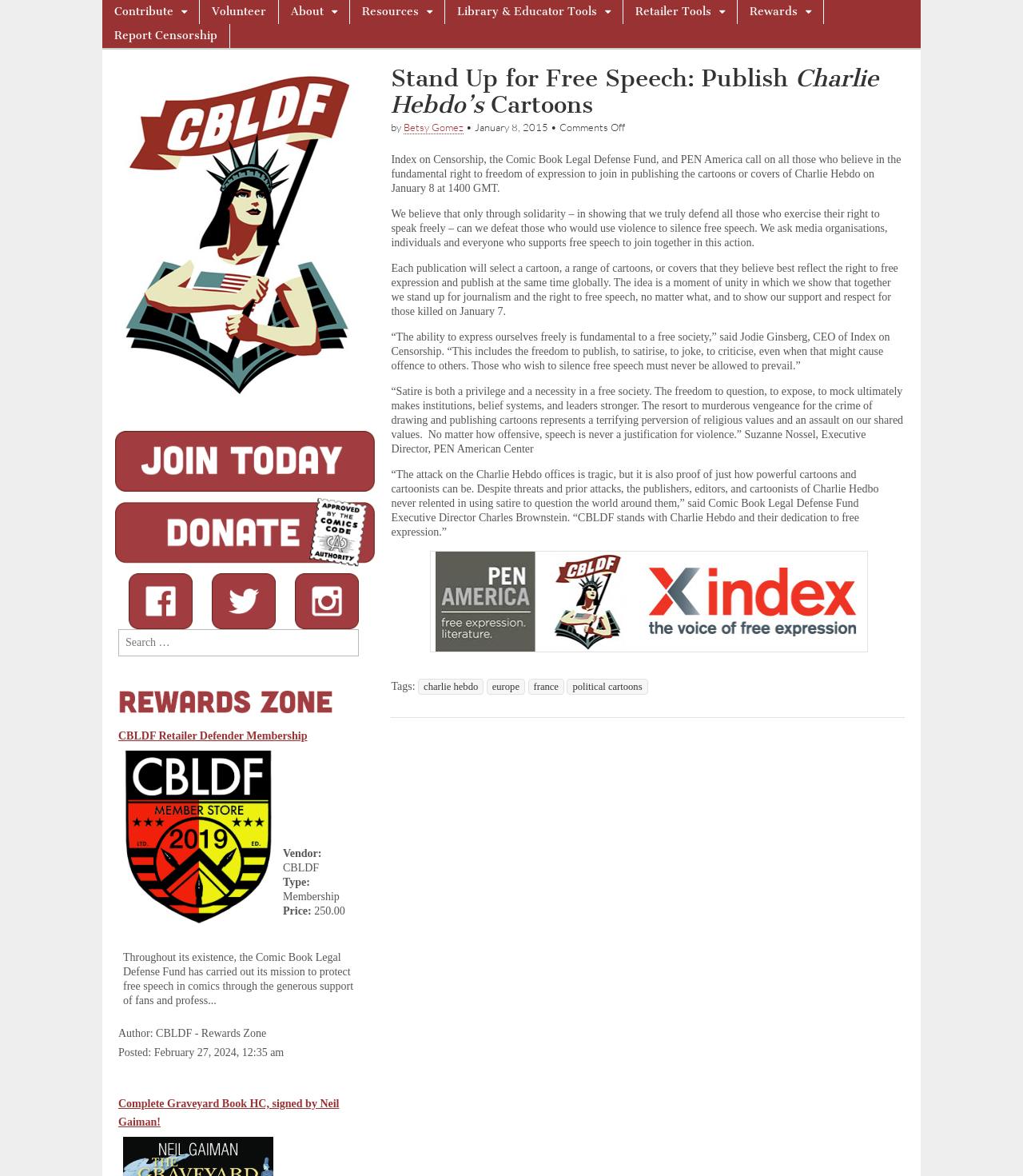Provide a one-word or short-phrase answer to the question:
How many links are in the top navigation bar?

8